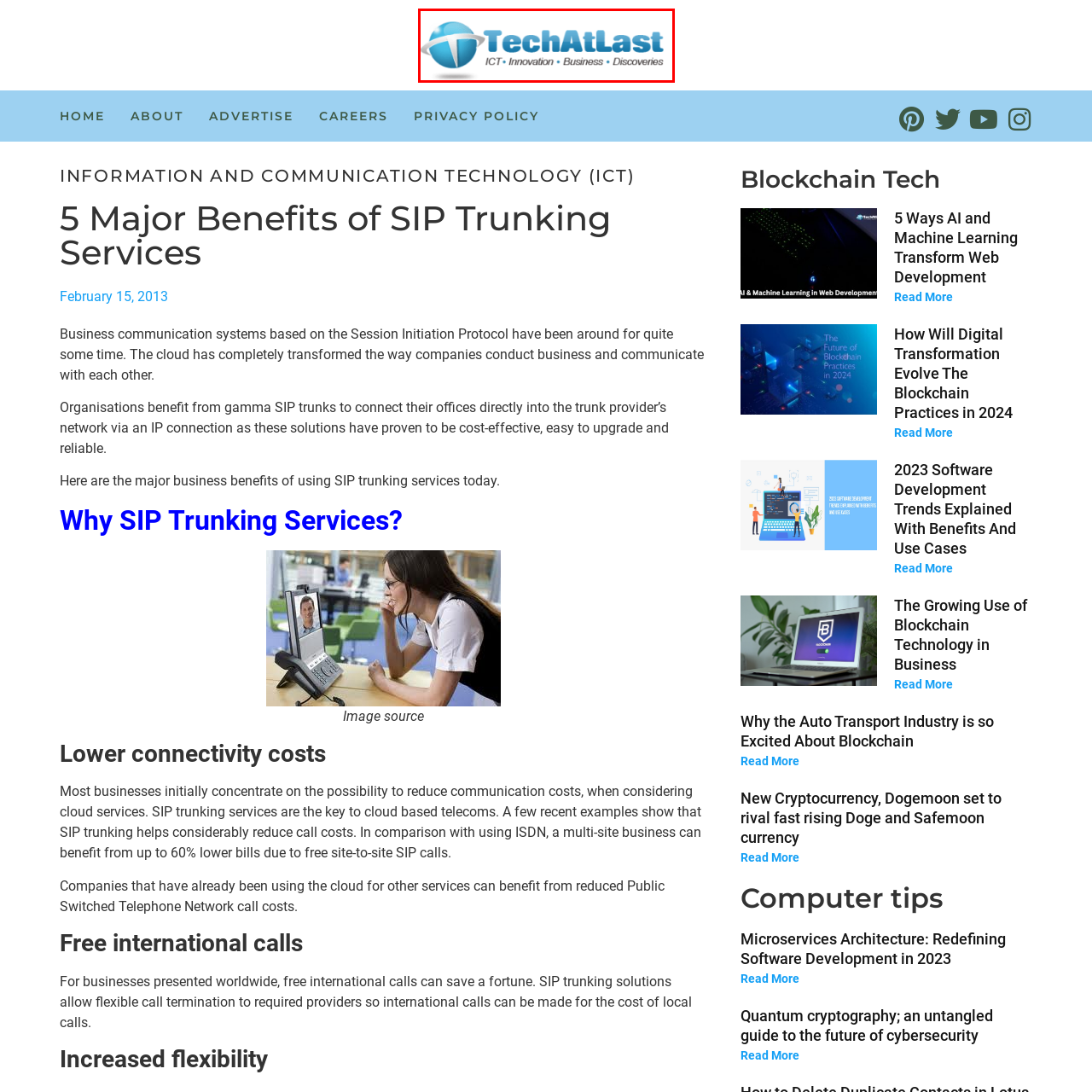Observe the image within the red boundary, What is written beneath the logo? Respond with a one-word or short phrase answer.

TechAtLast